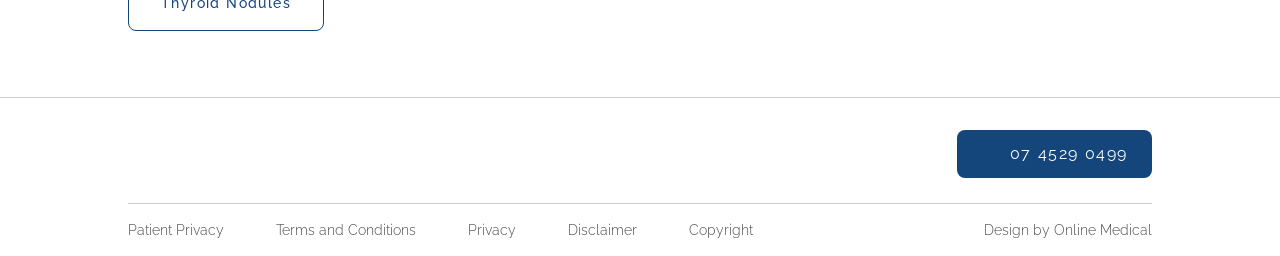Carefully observe the image and respond to the question with a detailed answer:
What is the figure element located at?

I found the figure element located at the top-left of the webpage by looking at its bounding box coordinates [0.1, 0.506, 0.324, 0.701]. The x1 and y1 coordinates are both relatively small, indicating it is located at the top-left of the webpage.